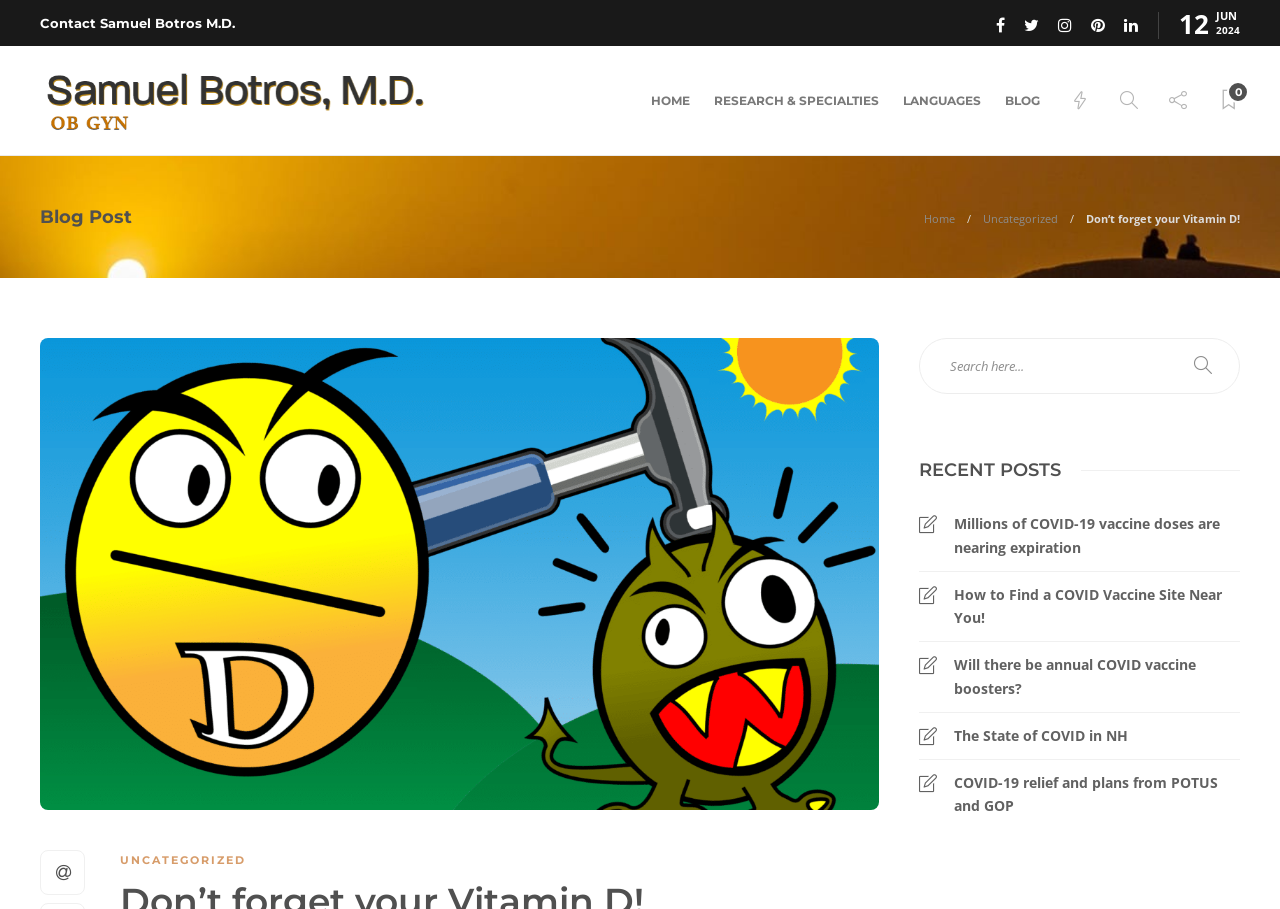Please determine the bounding box coordinates of the section I need to click to accomplish this instruction: "View the 'Millions of COVID-19 vaccine doses are nearing expiration' post".

[0.745, 0.563, 0.969, 0.616]